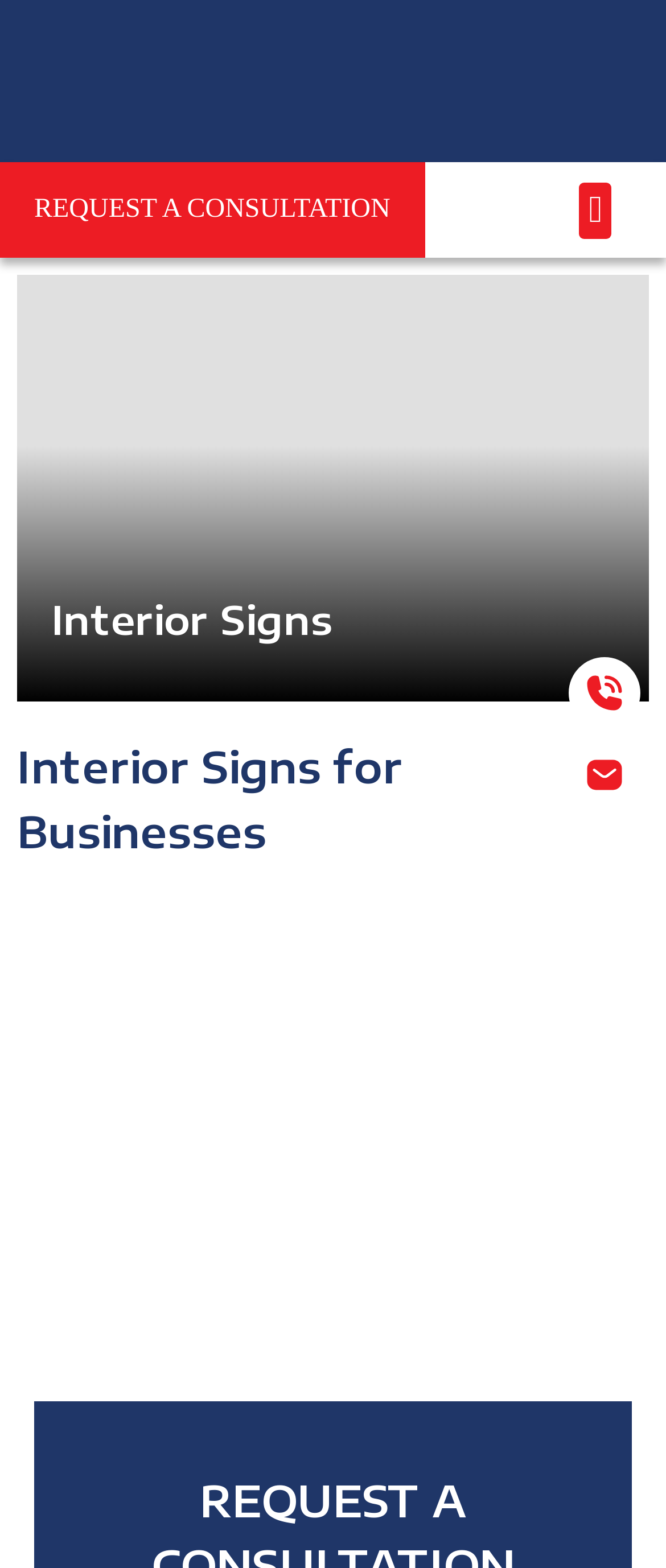Please provide a brief answer to the question using only one word or phrase: 
What type of elements are used to display images on the webpage?

Links with images